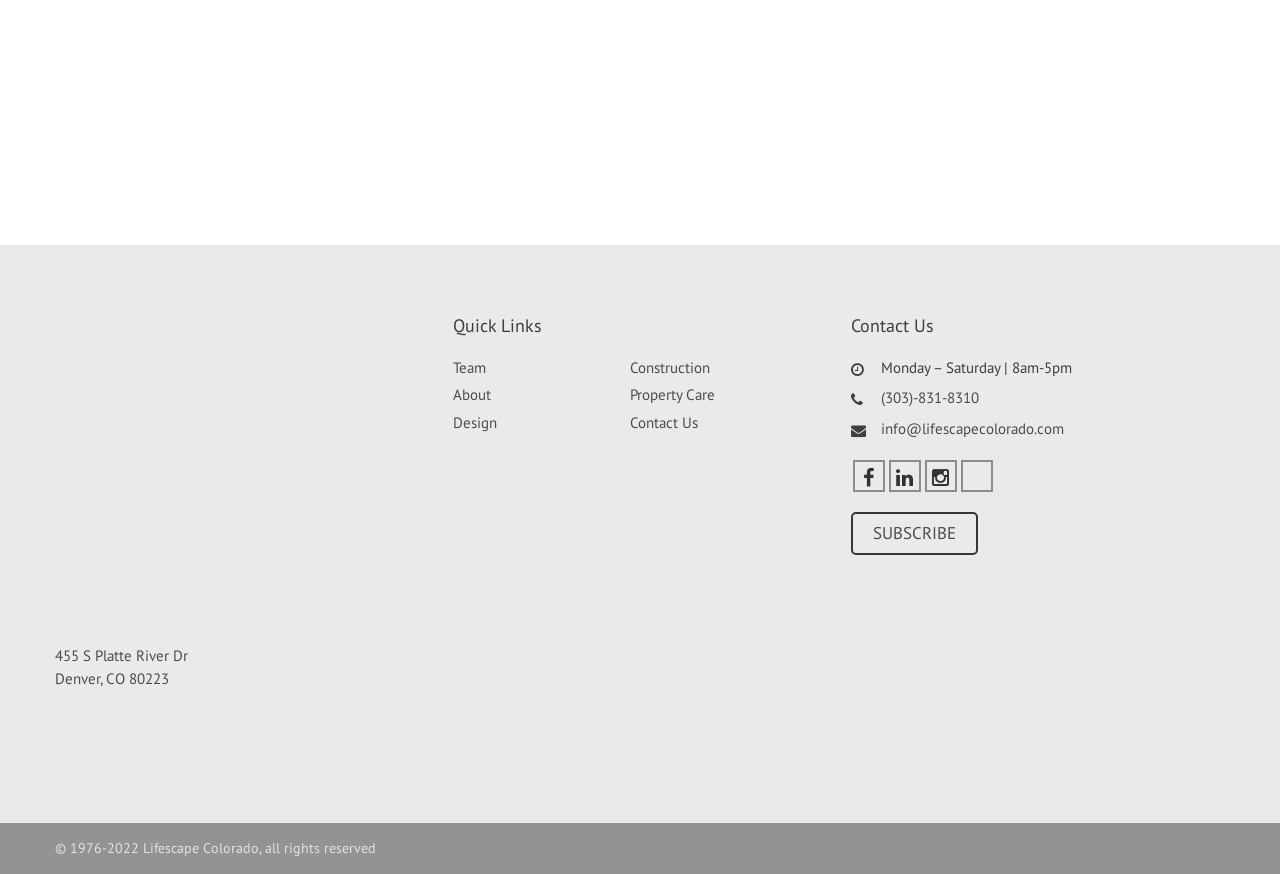Is there a social media link?
Deliver a detailed and extensive answer to the question.

I found a link with the image description 'twitter' in the footer section of the webpage, which indicates that there is a social media link.